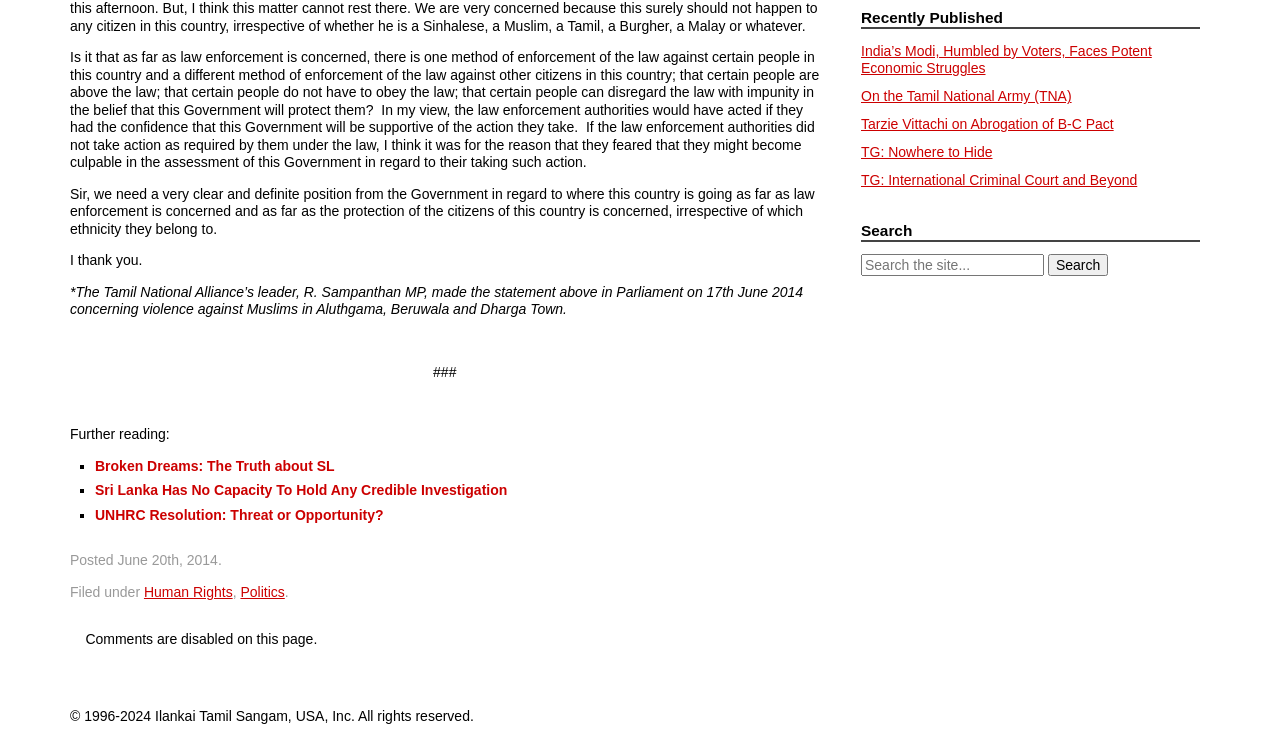Please determine the bounding box coordinates for the element with the description: "Politics".

[0.188, 0.774, 0.222, 0.795]